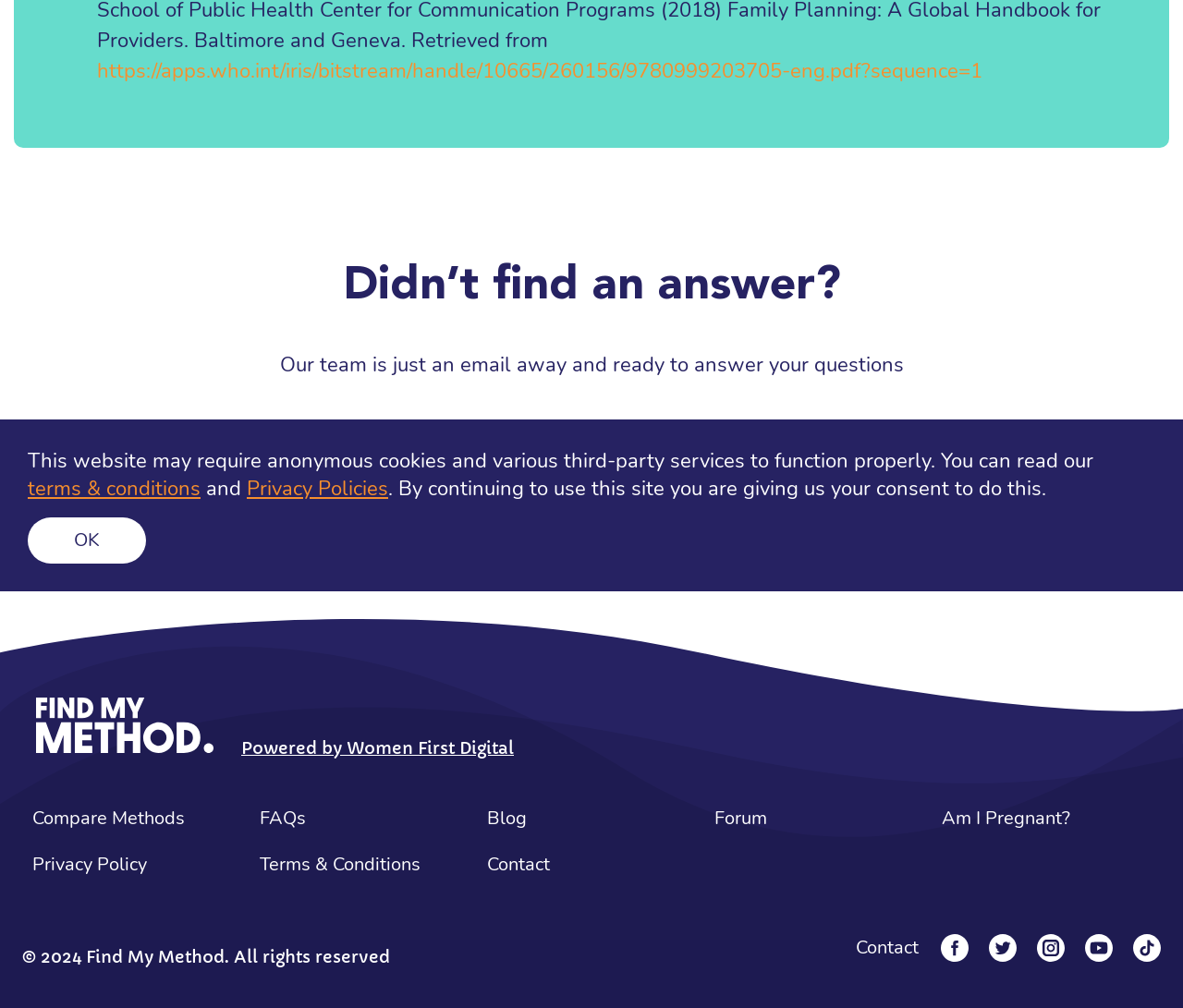Locate the bounding box of the UI element described by: "Compare Methods" in the given webpage screenshot.

[0.027, 0.798, 0.156, 0.825]